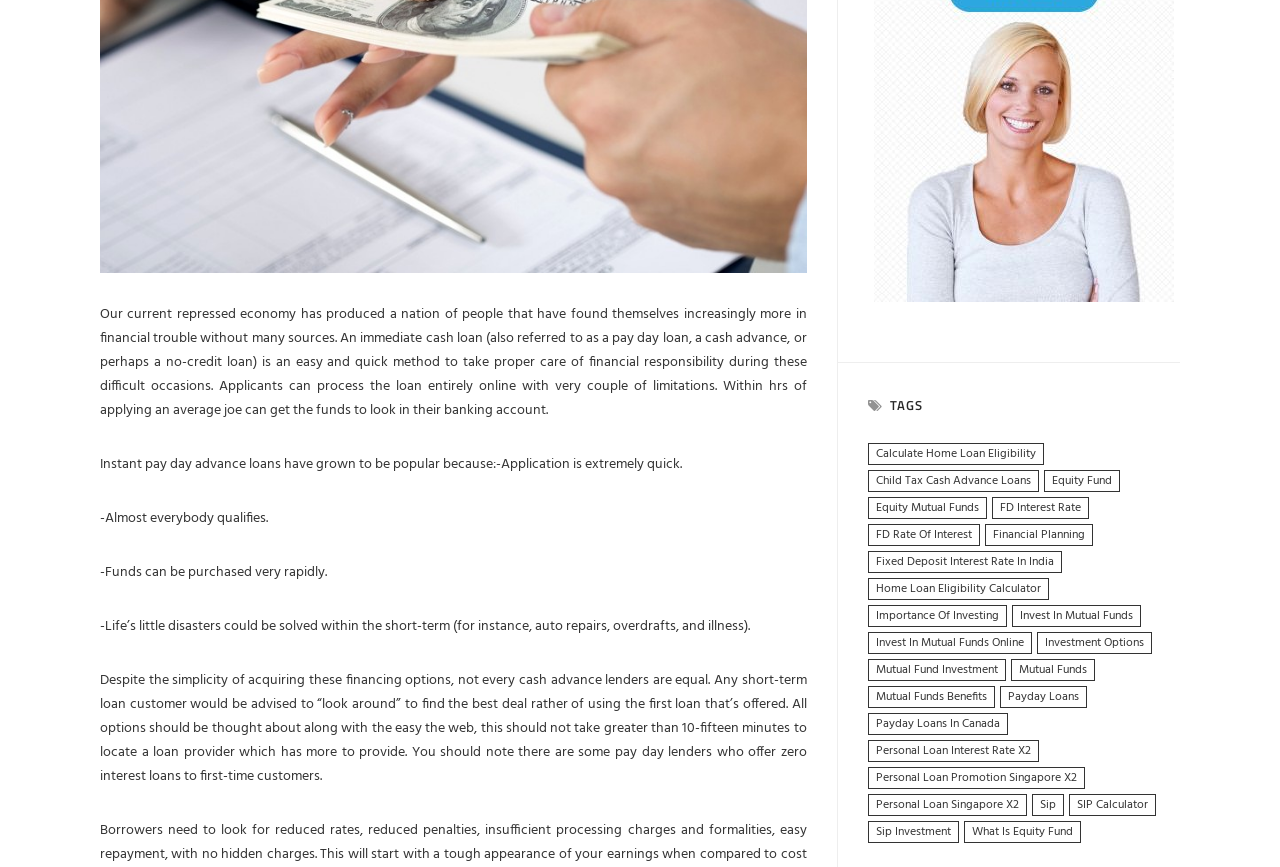Identify the bounding box of the UI element that matches this description: "parent_node: Email * aria-describedby="email-notes" name="email"".

None